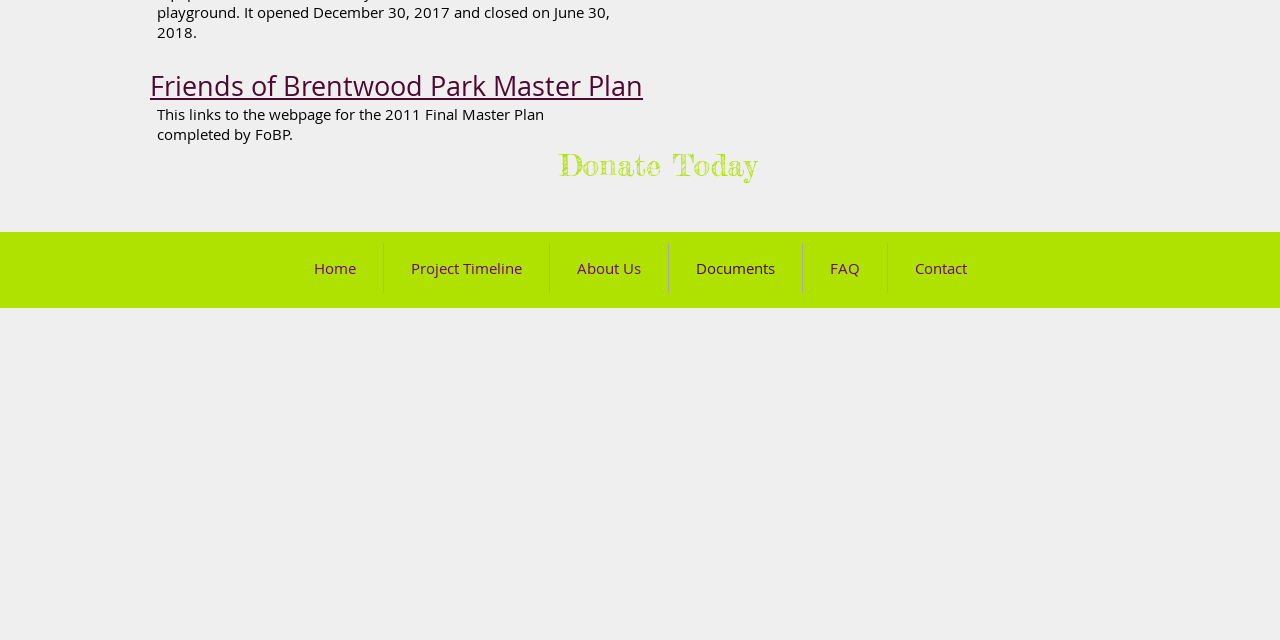Find the bounding box coordinates of the UI element according to this description: "Home".

[0.223, 0.38, 0.299, 0.458]